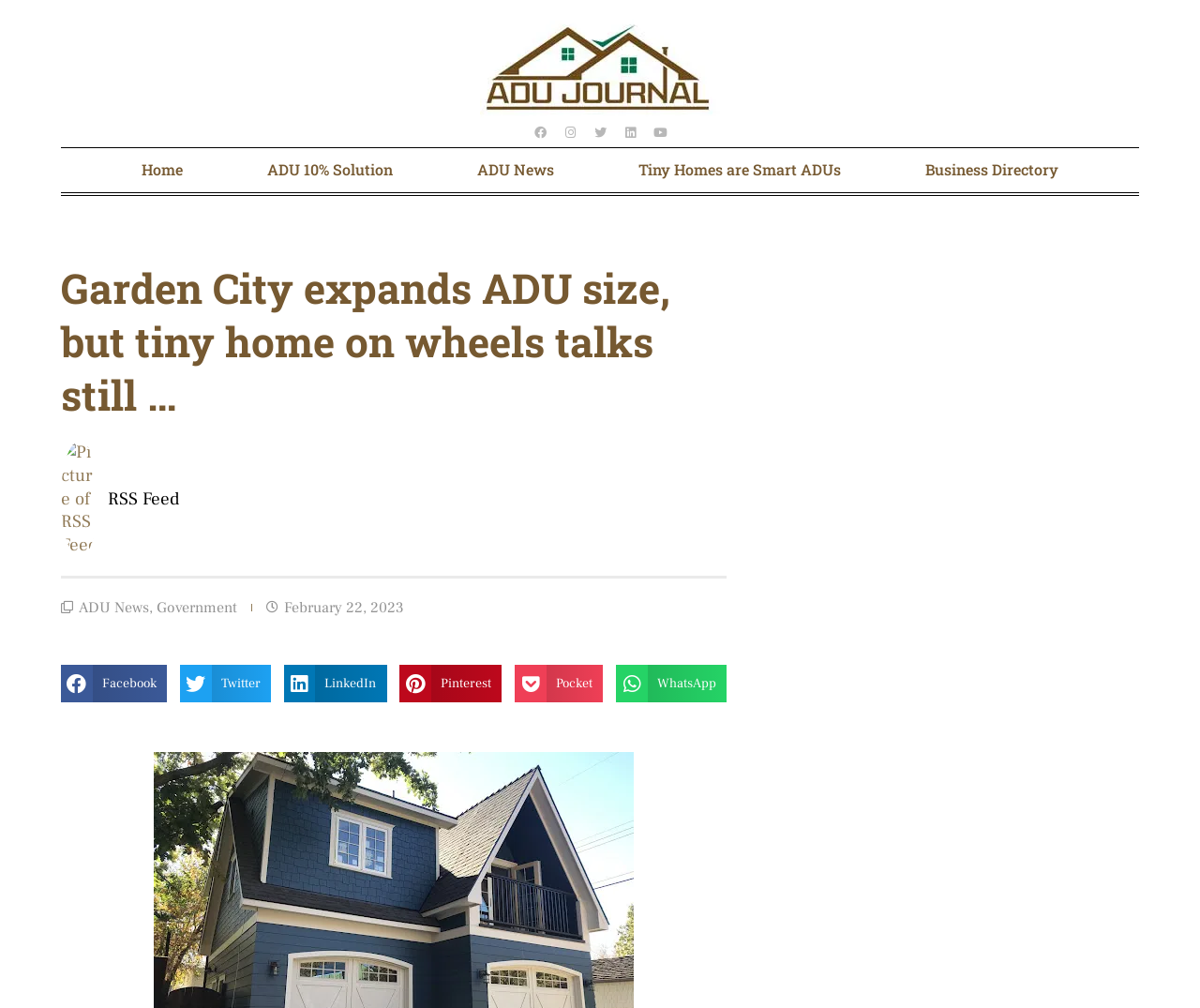Please look at the image and answer the question with a detailed explanation: How many main navigation links are available at the top of the webpage?

There are five main navigation links available at the top of the webpage, which are 'Home', 'ADU 10% Solution', 'ADU News', 'Tiny Homes are Smart ADUs', and 'Business Directory'. These links are located at the top of the webpage and are used for navigation.